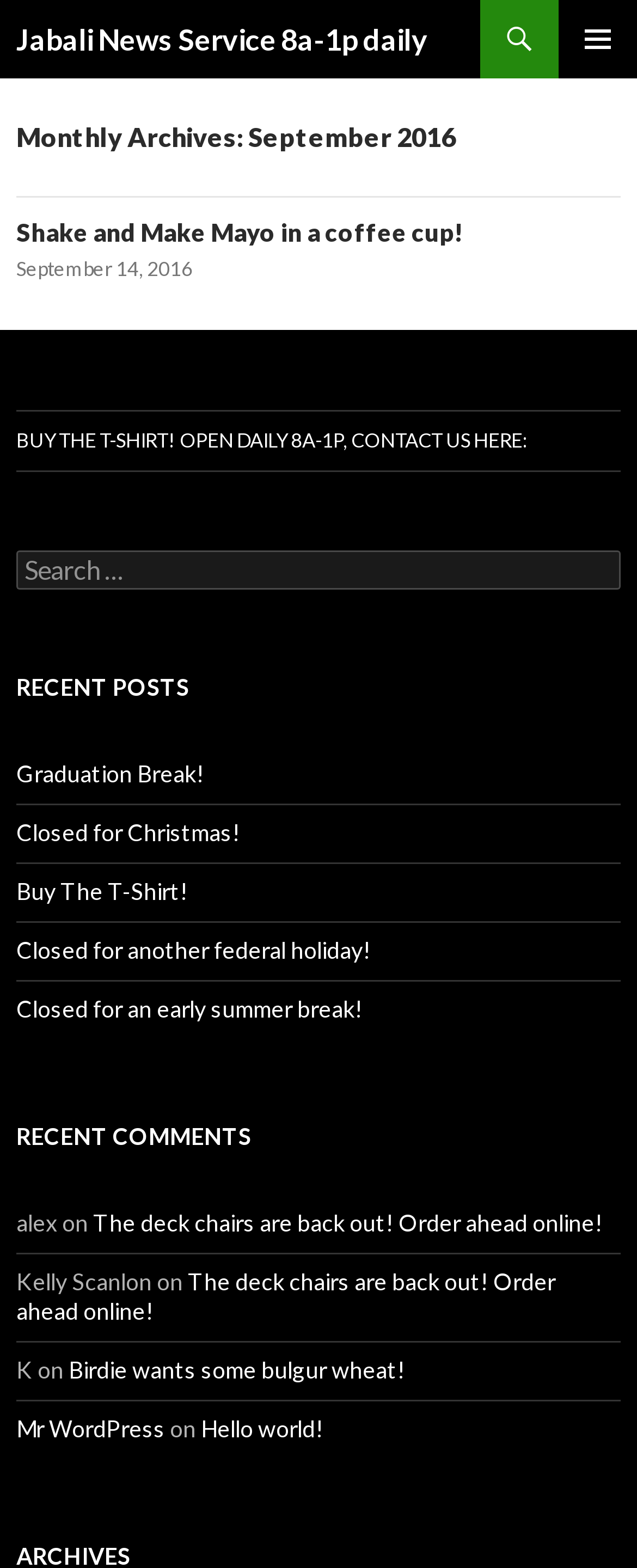Generate a thorough explanation of the webpage's elements.

This webpage appears to be a news service website, specifically the Jabali News Service, with a focus on daily news and updates. At the top of the page, there is a heading that reads "Jabali News Service 8a-1p daily" which is also a link. To the right of this heading, there is a button labeled "PRIMARY MENU". Below the heading, there is a link that says "SKIP TO CONTENT".

The main content of the page is divided into several sections. The first section is a header that displays the title "Monthly Archives: September 2016". Below this header, there is an article with a heading that reads "Shake and Make Mayo in a coffee cup!" which is also a link. The article also includes a link to the date "September 14, 2016".

Further down the page, there is a section that promotes a t-shirt sale, with a link that says "BUY THE T-SHIRT! OPEN DAILY 8A-1P, CONTACT US HERE:". Below this section, there is a search bar with a label that says "Search for:".

The next section is headed by "RECENT POSTS" and includes a list of links to recent news articles, such as "Graduation Break!", "Closed for Christmas!", and "Buy The T-Shirt!". Below this section, there is another section headed by "RECENT COMMENTS" which includes a list of comments from users, including their names and the text of their comments.

Overall, the webpage appears to be a news service website that provides daily updates and news articles, as well as features for searching and commenting on content.